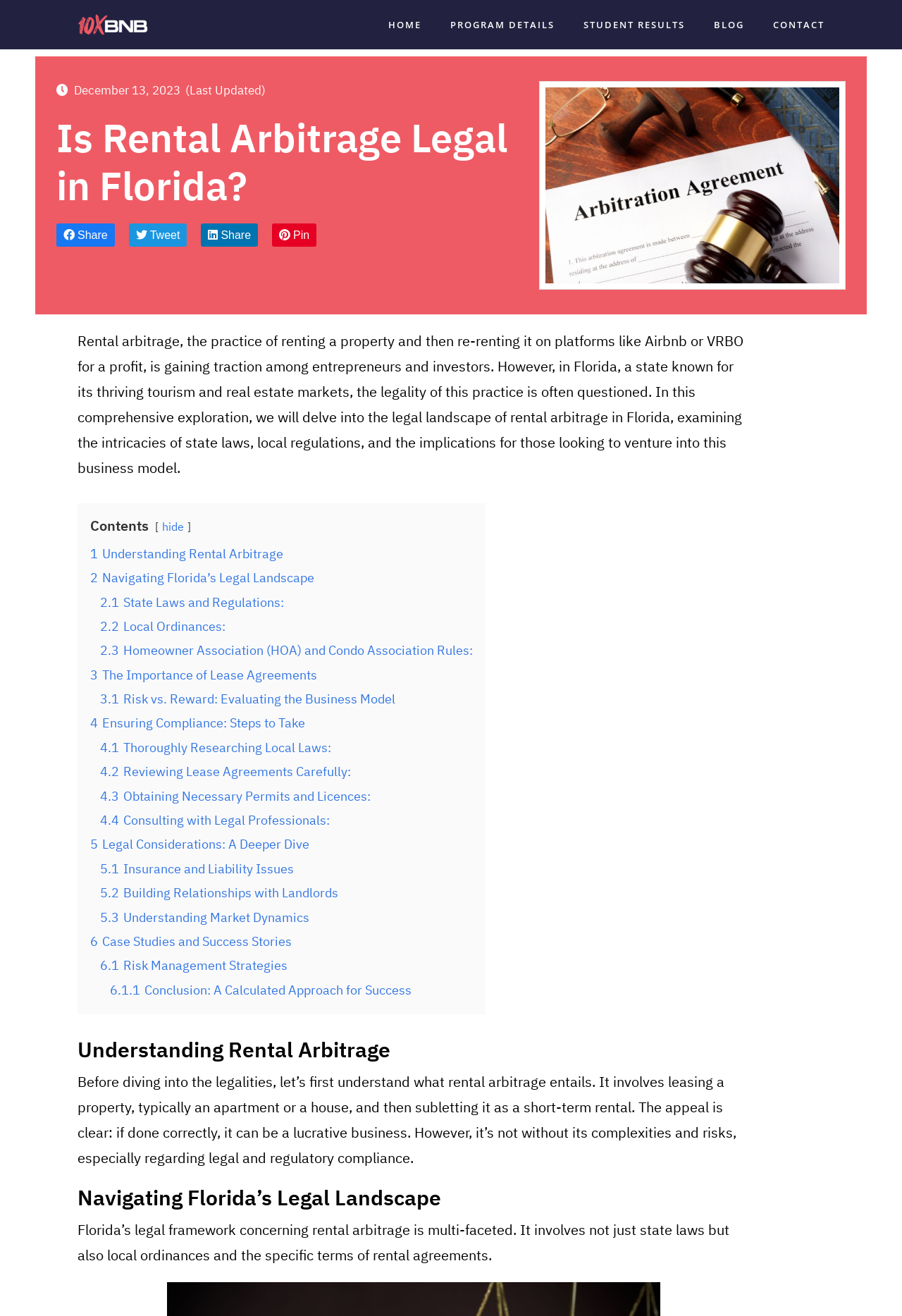What is the purpose of rental arbitrage?
Answer the question based on the image using a single word or a brief phrase.

To make a profit